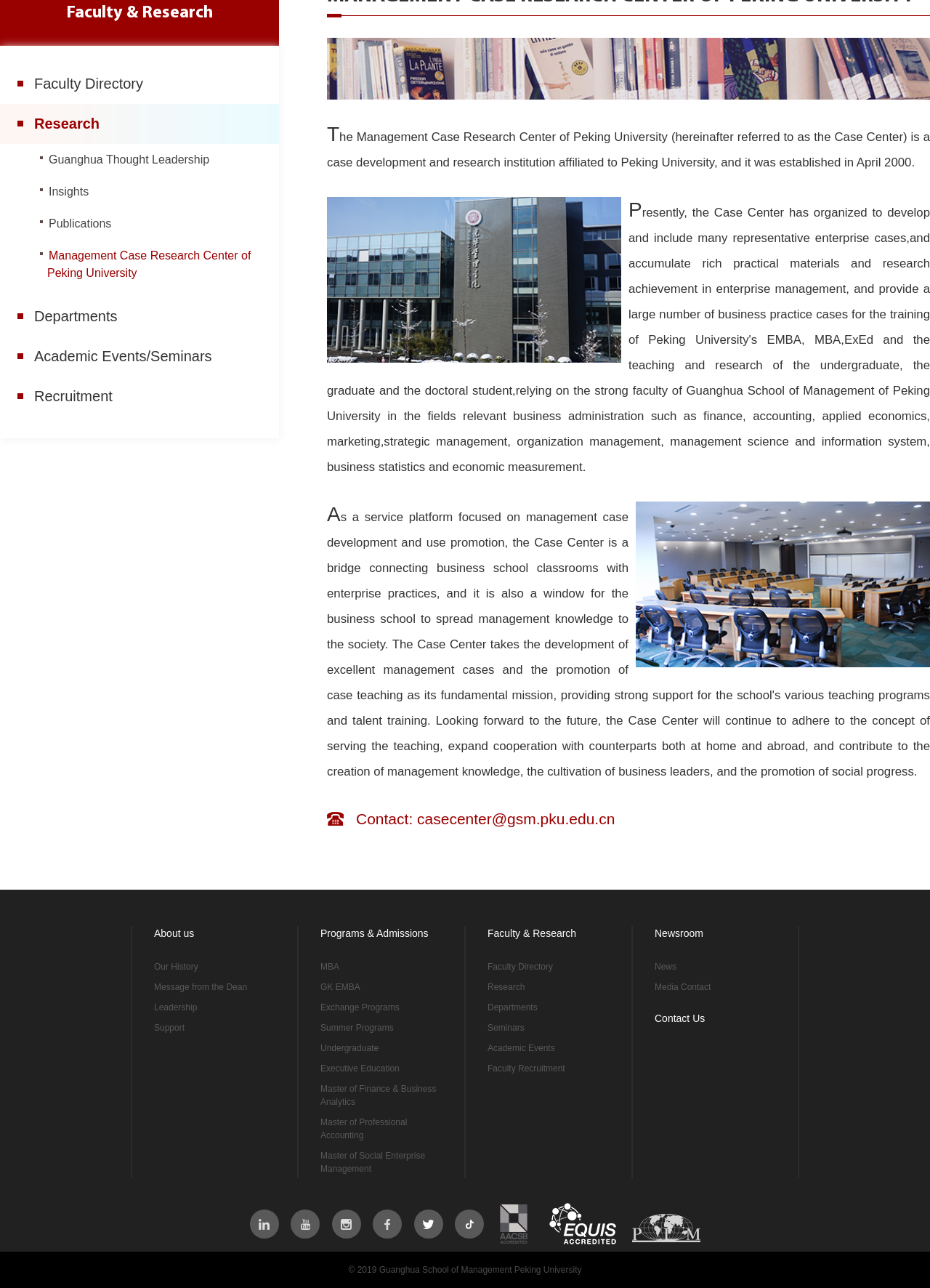Locate the bounding box coordinates of the UI element described by: "Seminars". Provide the coordinates as four float numbers between 0 and 1, formatted as [left, top, right, bottom].

[0.524, 0.794, 0.564, 0.802]